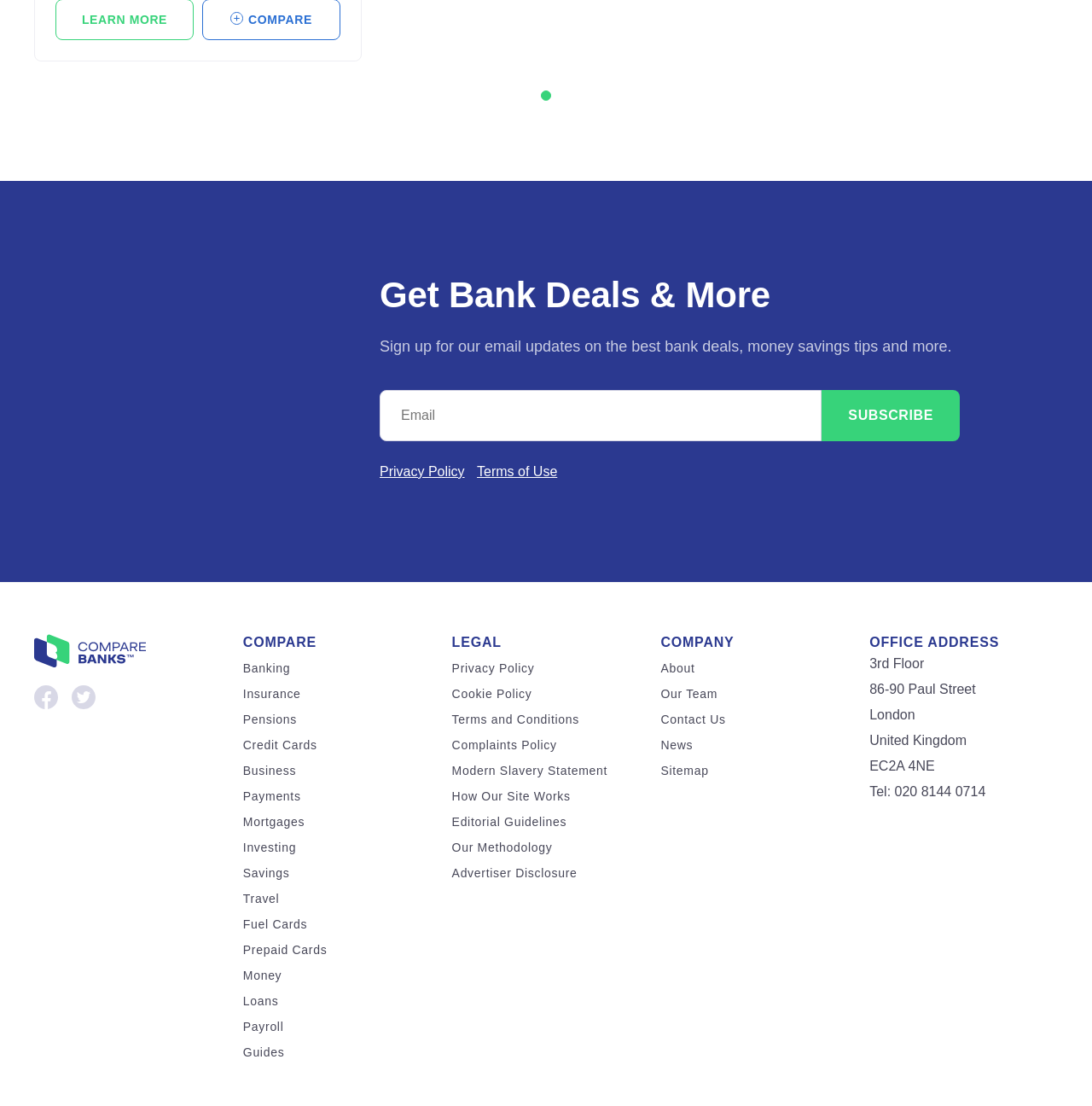What is the purpose of the textbox?
Answer the question with a detailed explanation, including all necessary information.

The textbox is labeled as 'Email' and is located next to a 'SUBSCRIBE' button, indicating that it is used to input an email address to receive updates or newsletters.